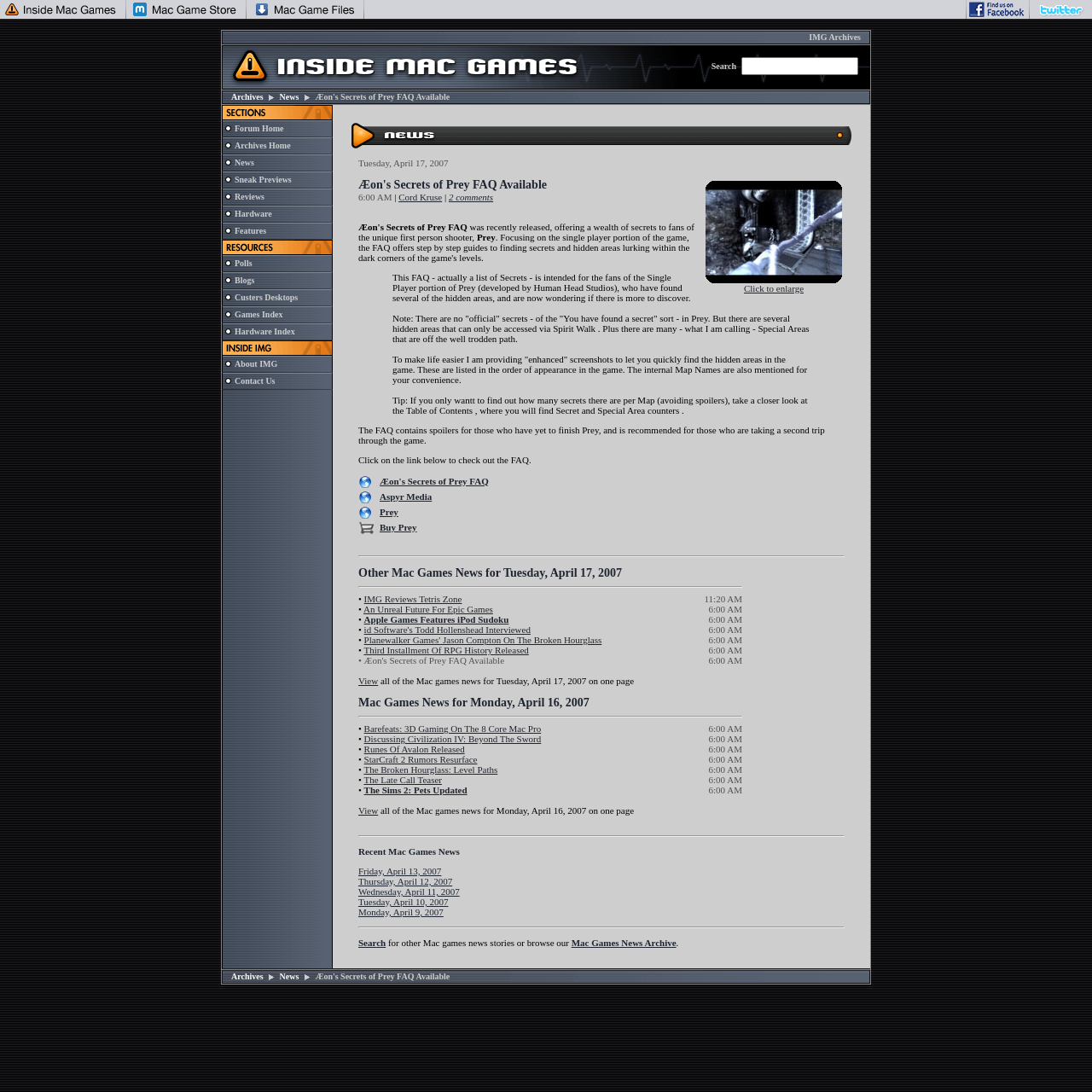What is the name of the section that contains the search function?
Please respond to the question thoroughly and include all relevant details.

The question can be answered by looking at the layout table with ID 29, which contains a table cell with the text 'IMG Archives' and a search function. This indicates that the section that contains the search function is called 'IMG Archives'.